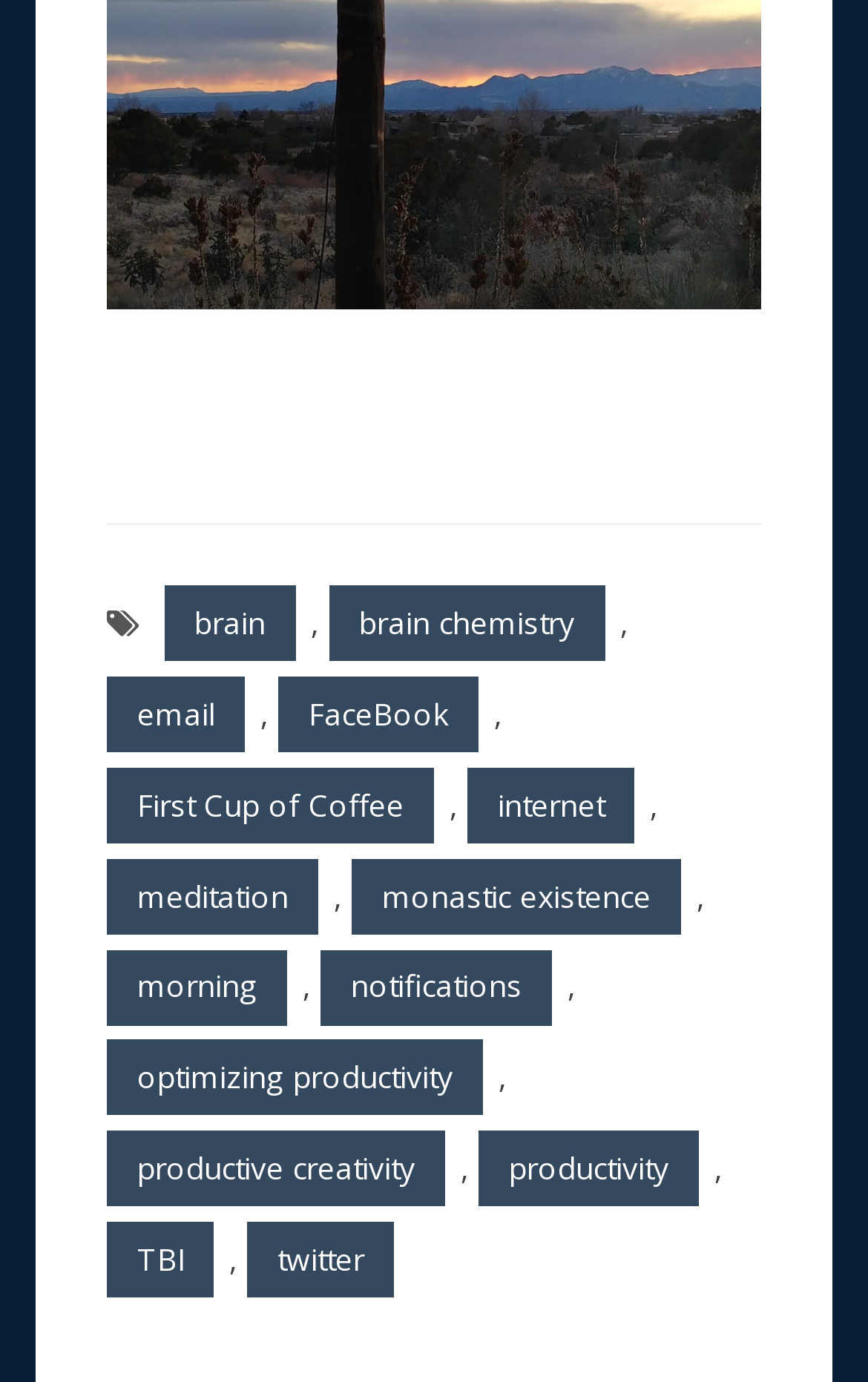Extract the bounding box of the UI element described as: "optimizing productivity".

[0.123, 0.753, 0.557, 0.807]